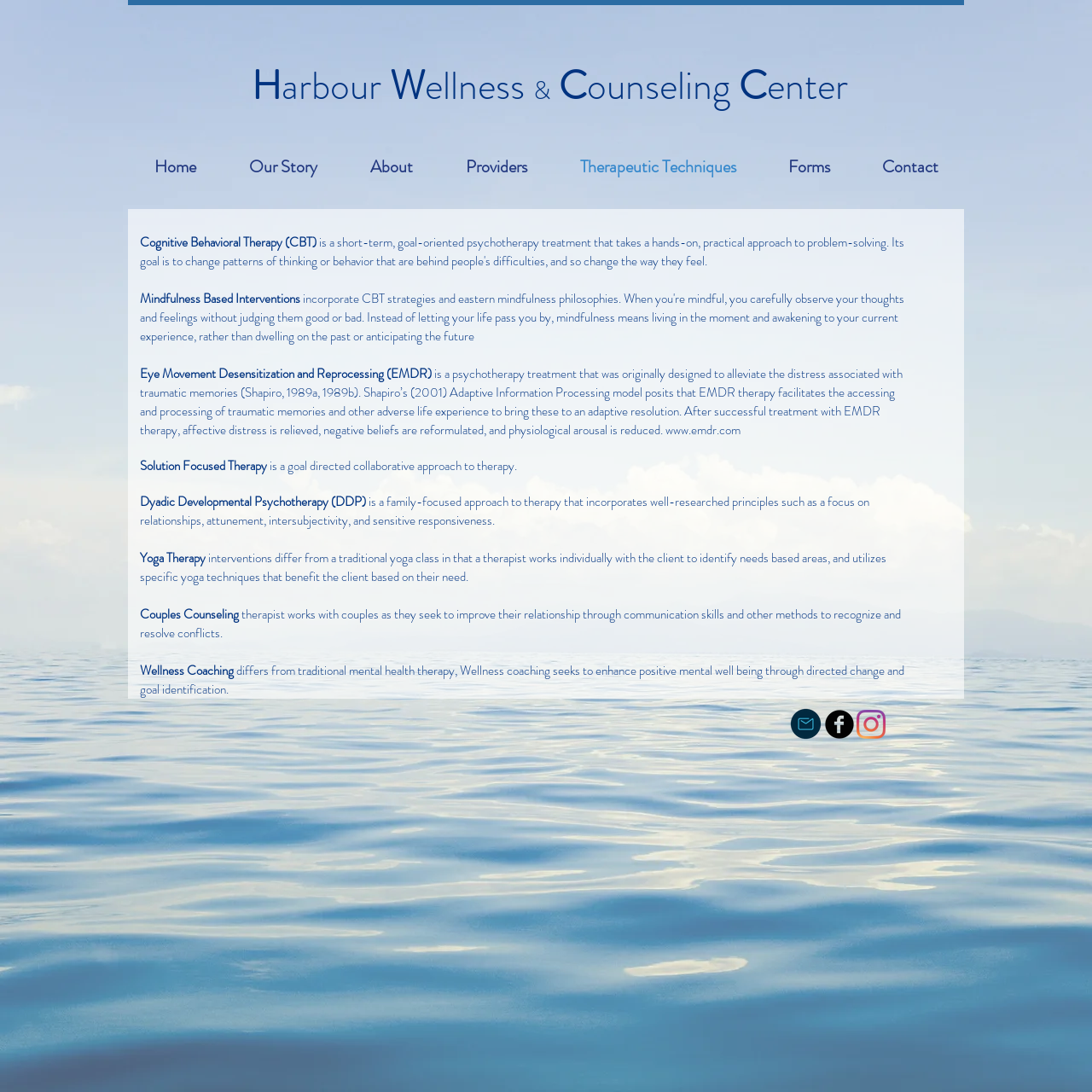Please give a succinct answer using a single word or phrase:
What is the focus of Solution Focused Therapy?

goal directed collaborative approach